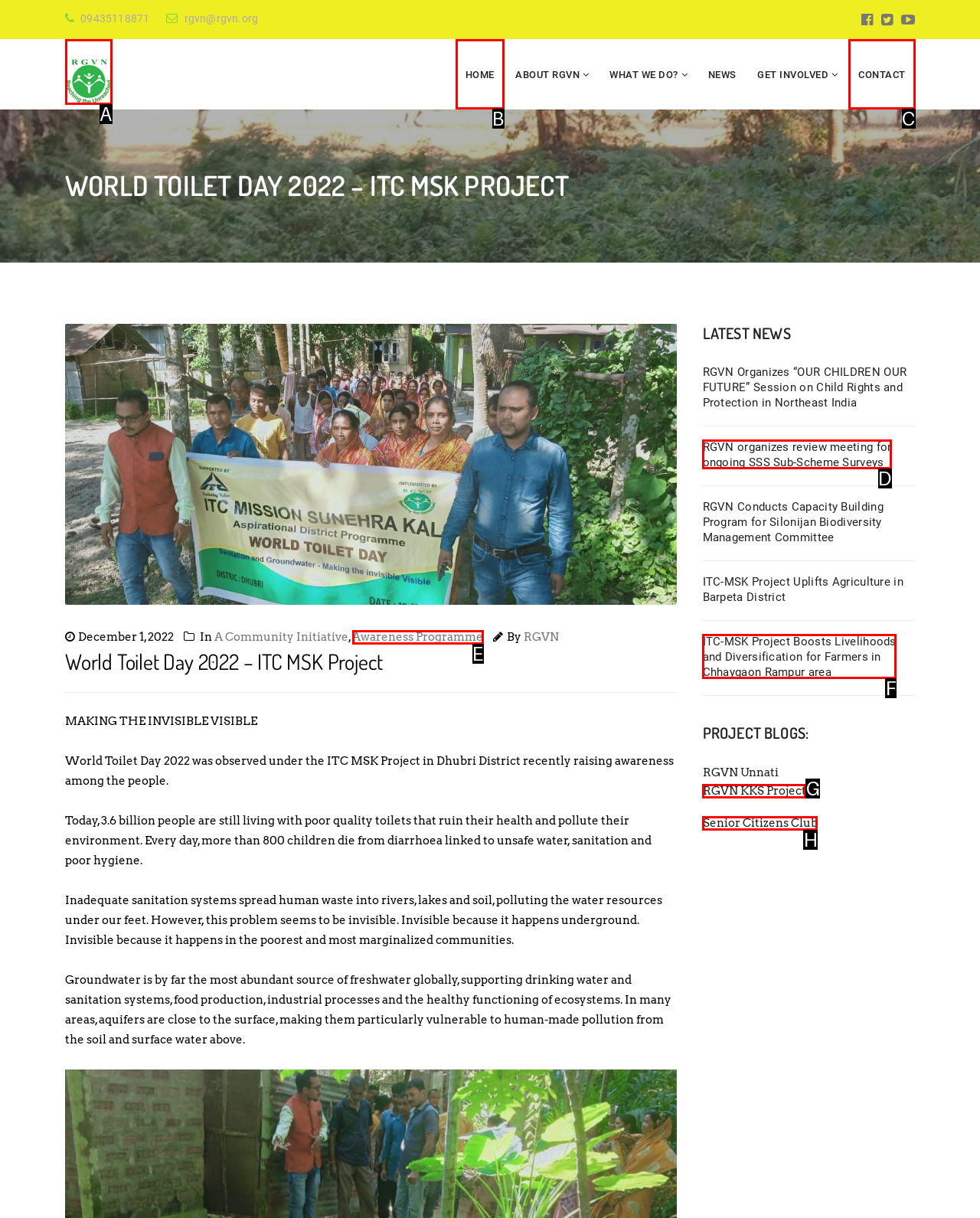Determine which option matches the element description: RGVN KKS Project
Answer using the letter of the correct option.

G